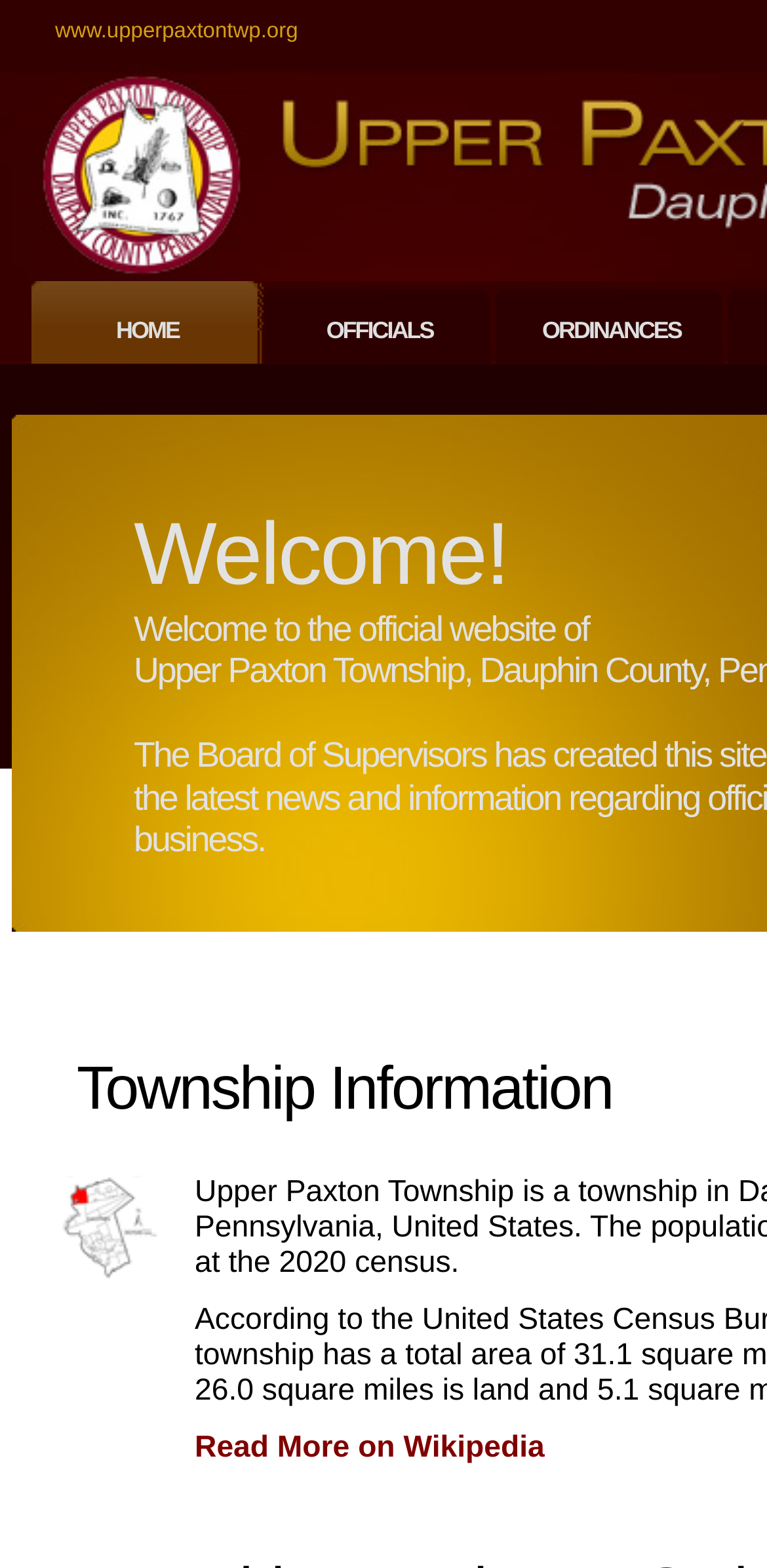What is the first link on the top navigation bar?
Please provide a single word or phrase as your answer based on the image.

HOME